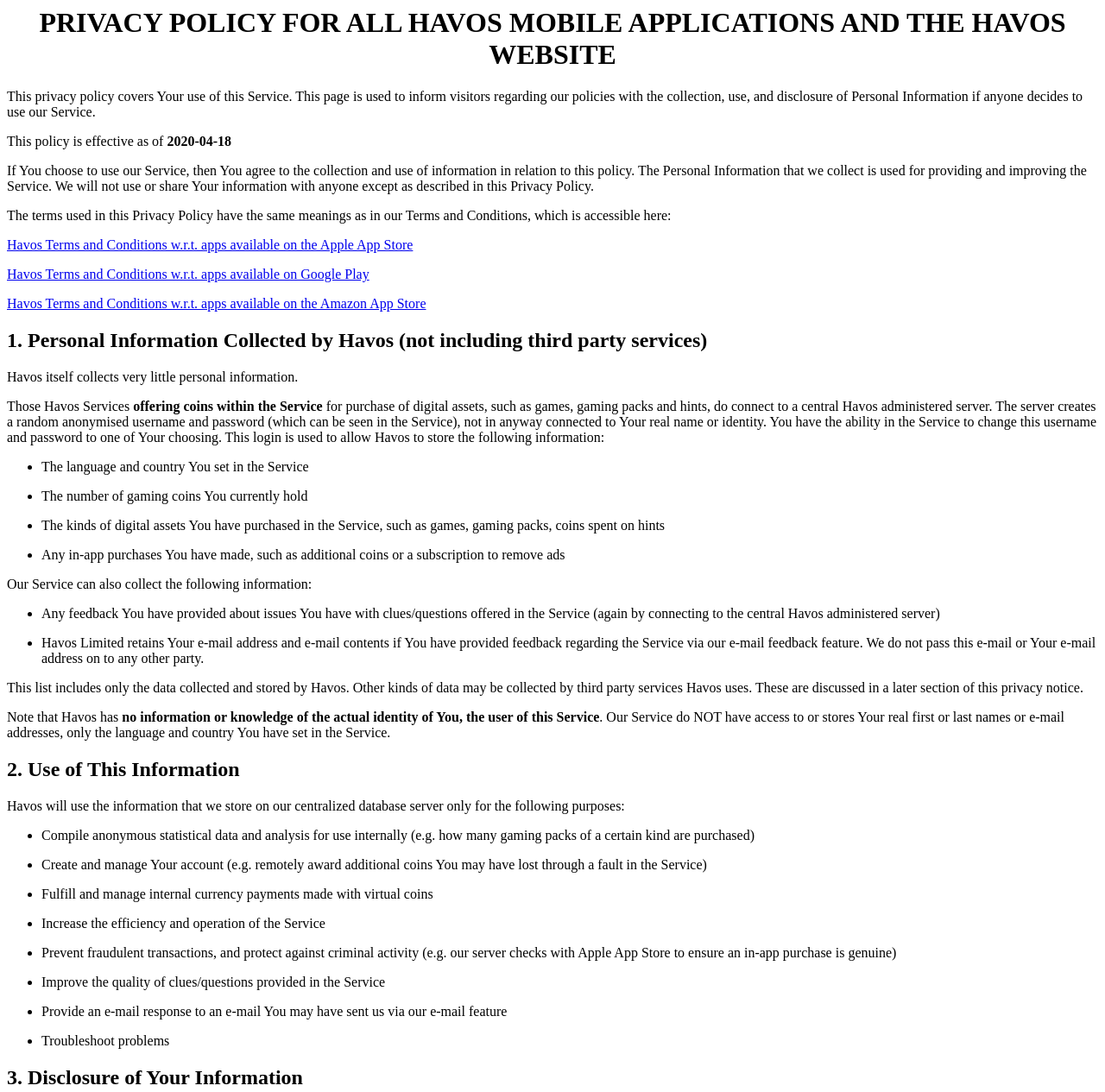Why does Havos store user information?
Based on the image, provide a one-word or brief-phrase response.

For service improvement